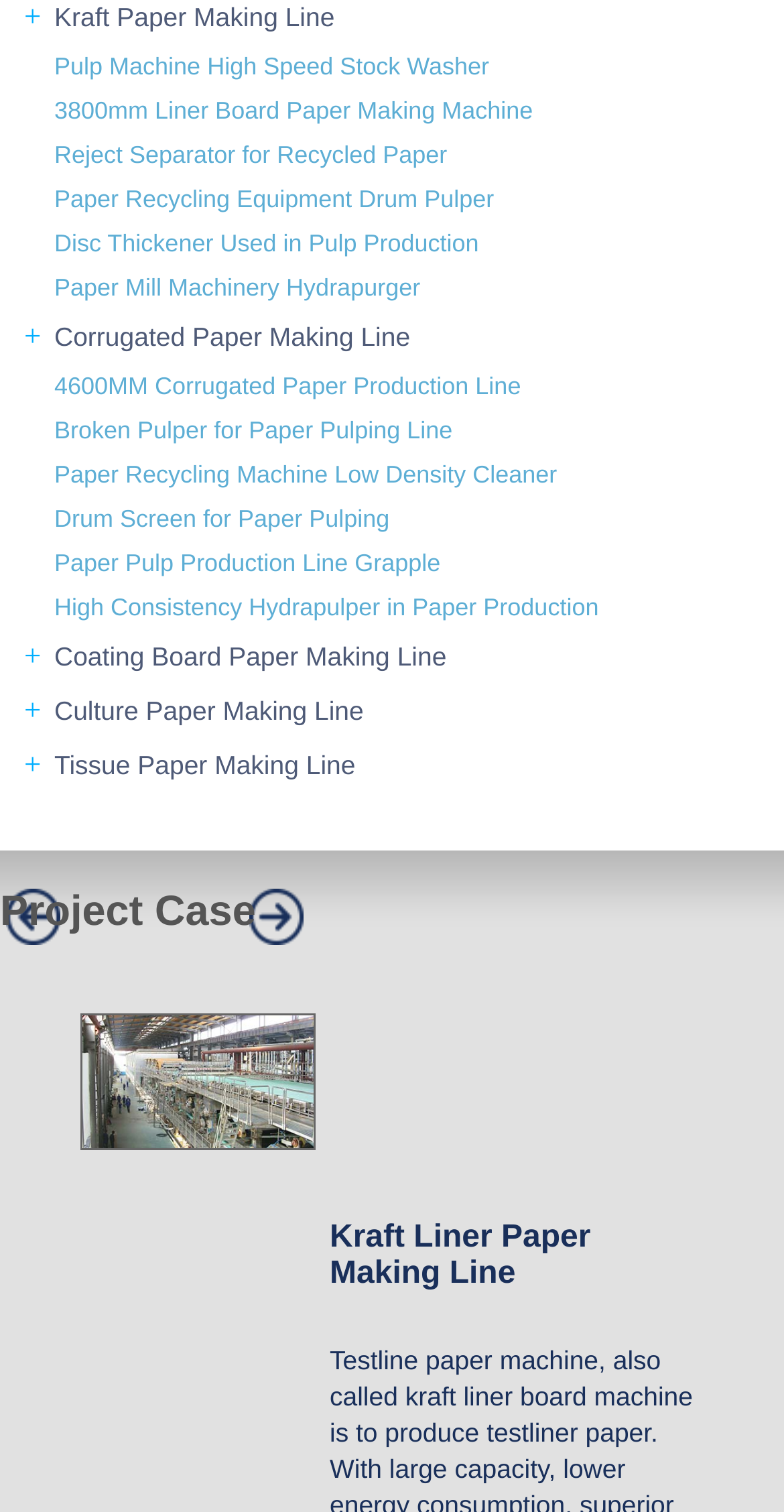Respond with a single word or short phrase to the following question: 
What are the navigation buttons at the bottom?

Previous and Next